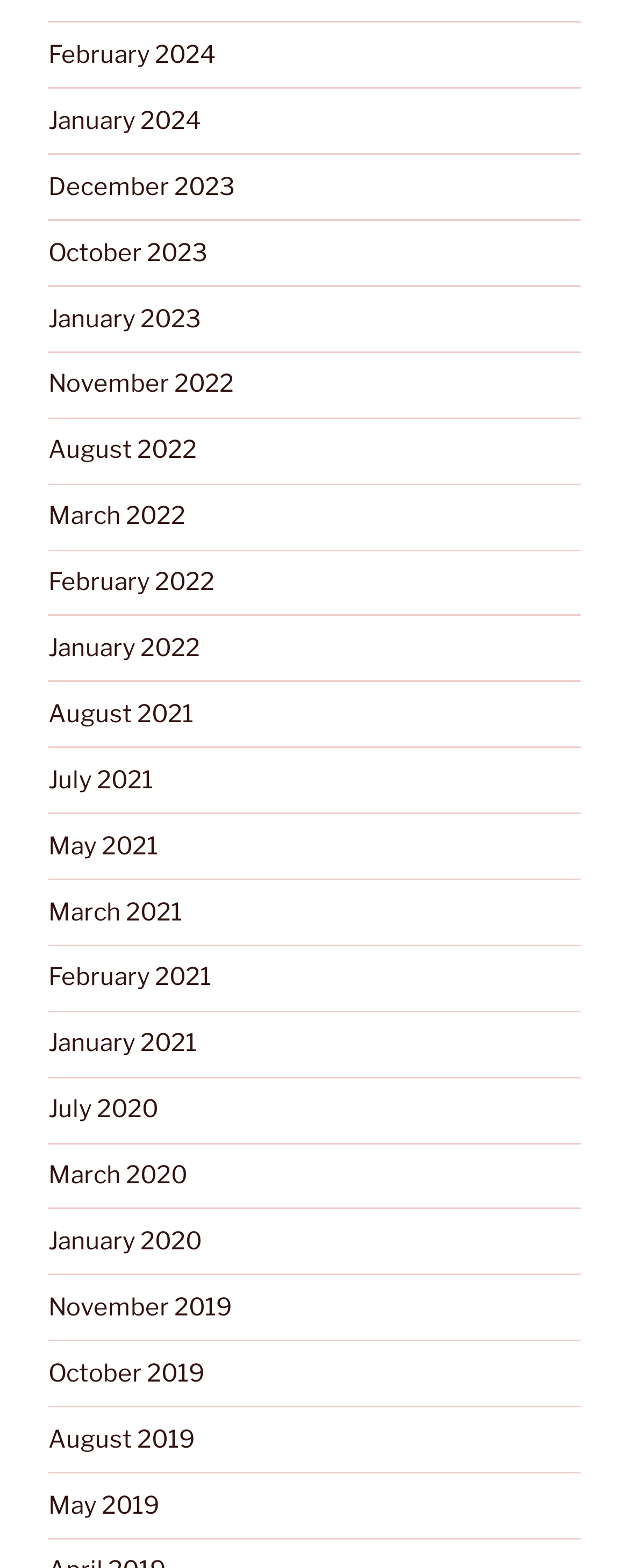Answer this question using a single word or a brief phrase:
How many links are related to the year 2022?

4